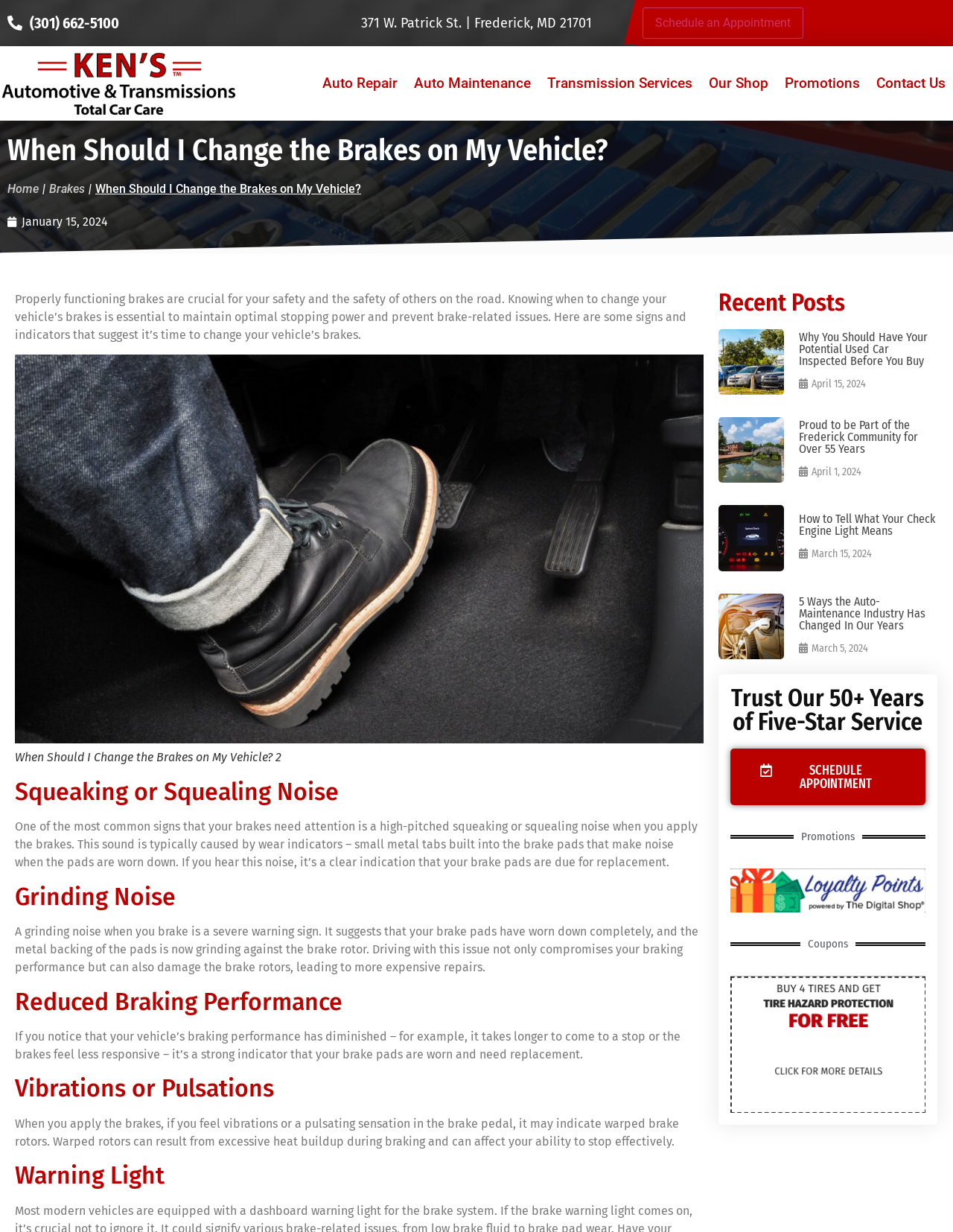Locate the bounding box coordinates of the UI element described by: "California State University". The bounding box coordinates should consist of four float numbers between 0 and 1, i.e., [left, top, right, bottom].

None